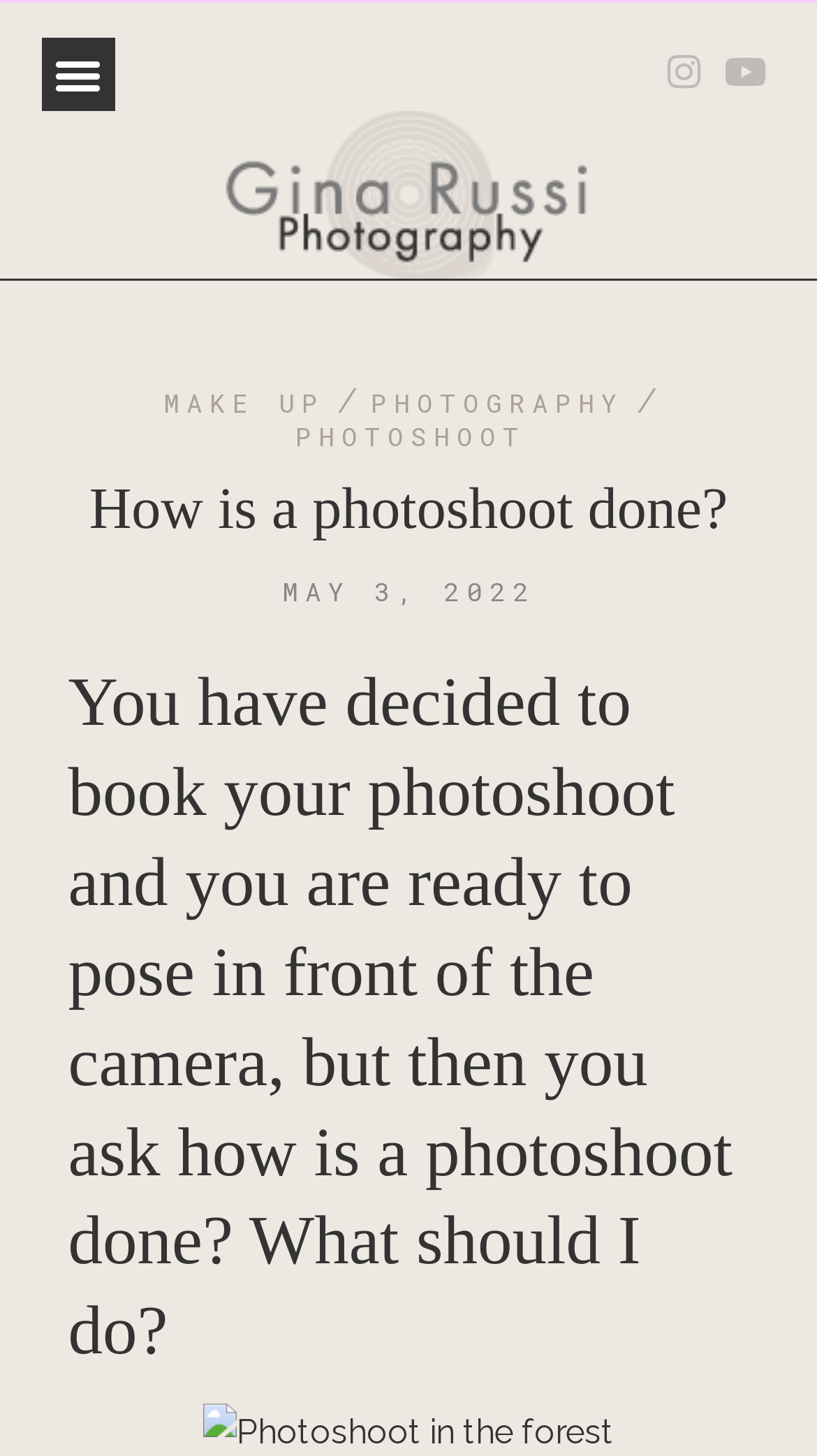How many social media links are there?
Using the image as a reference, deliver a detailed and thorough answer to the question.

I counted the number of social media links by looking at the links at the top right corner of the webpage, which are 'Instagram' and 'Youtube'.